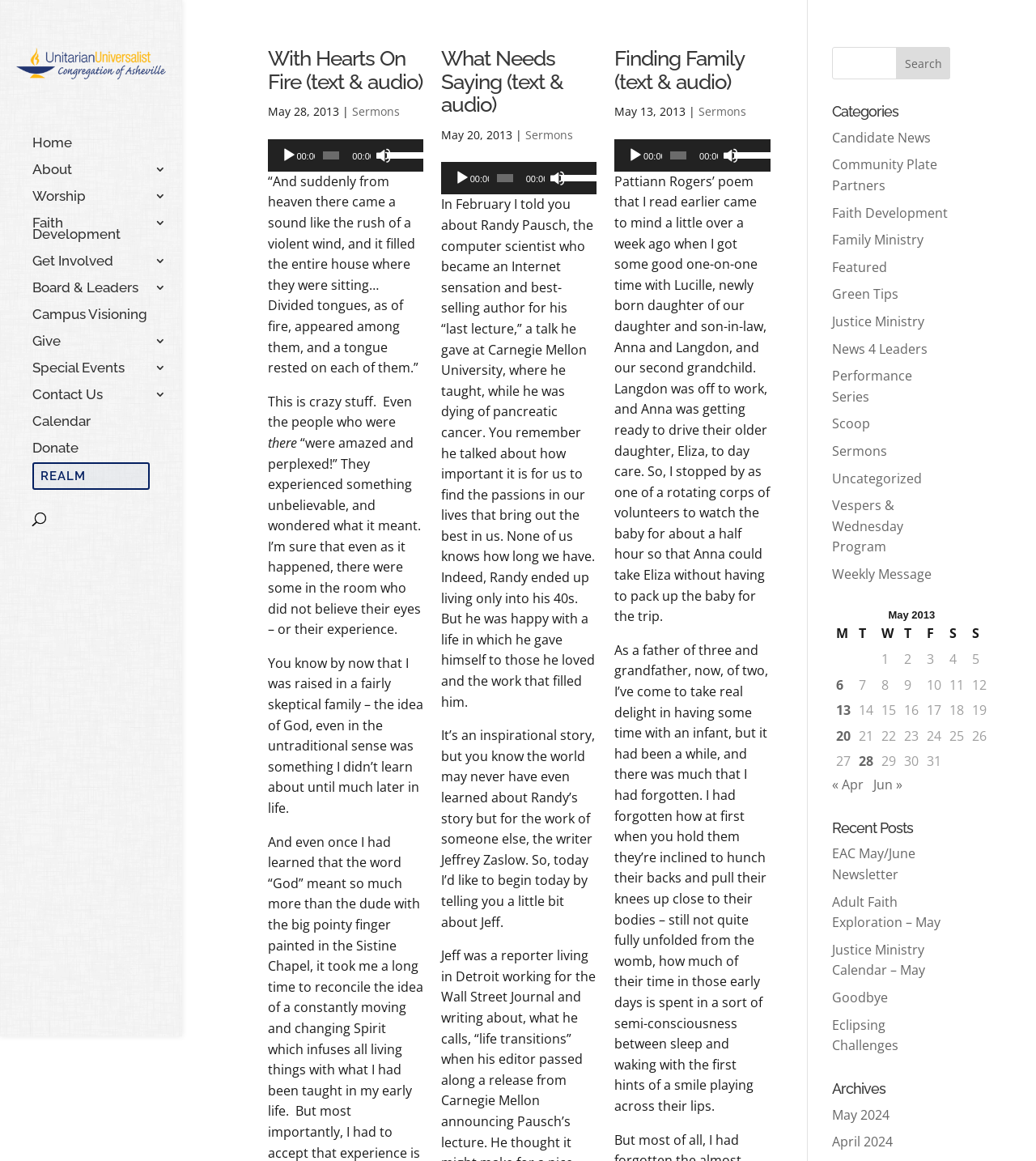Please provide a detailed answer to the question below by examining the image:
How many audio players are on this webpage?

I counted the number of audio players on the webpage by looking at the application elements with the label 'Audio Player'. There are three of them, each corresponding to a sermon.